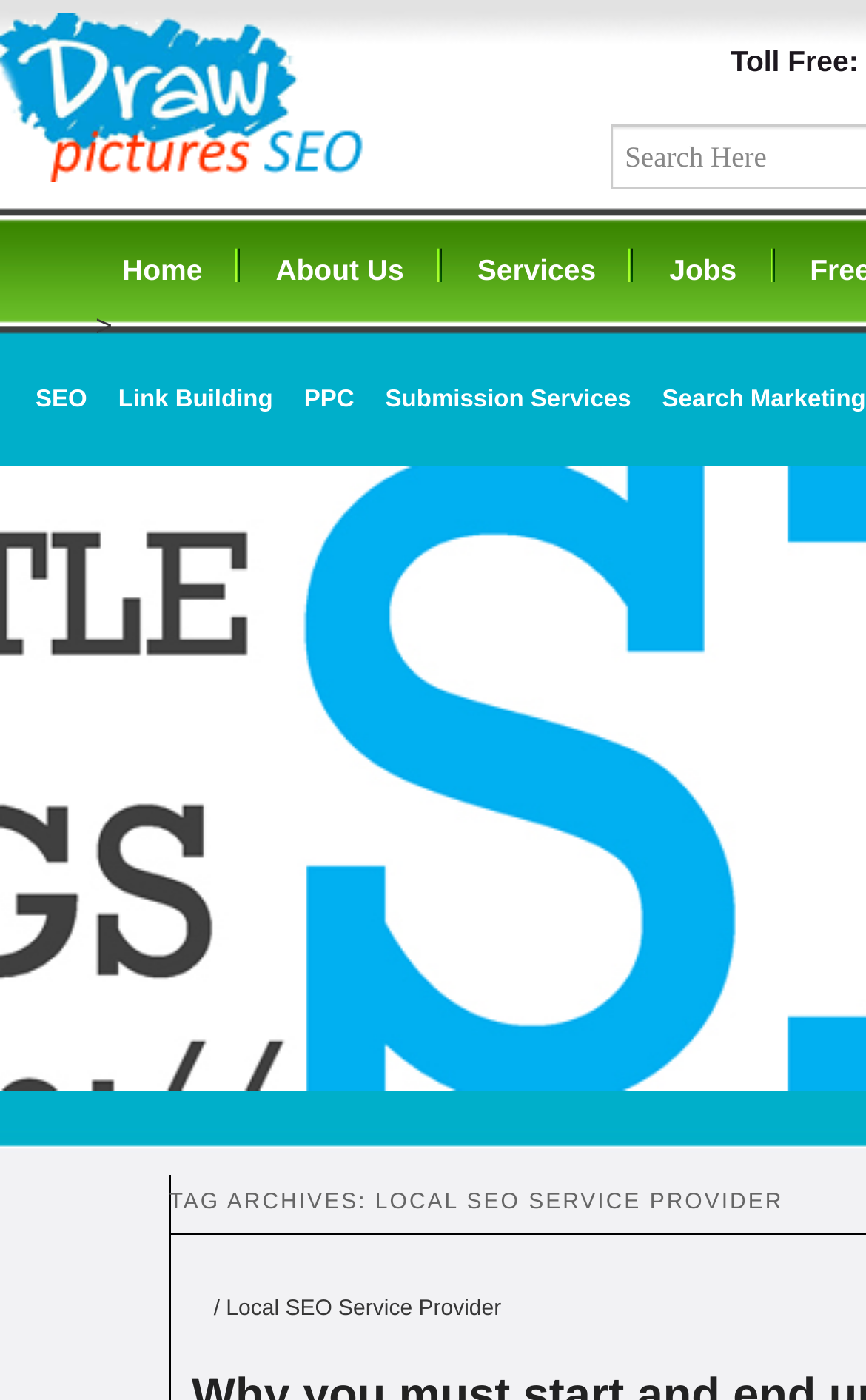Please provide the main heading of the webpage content.

TAG ARCHIVES: LOCAL SEO SERVICE PROVIDER